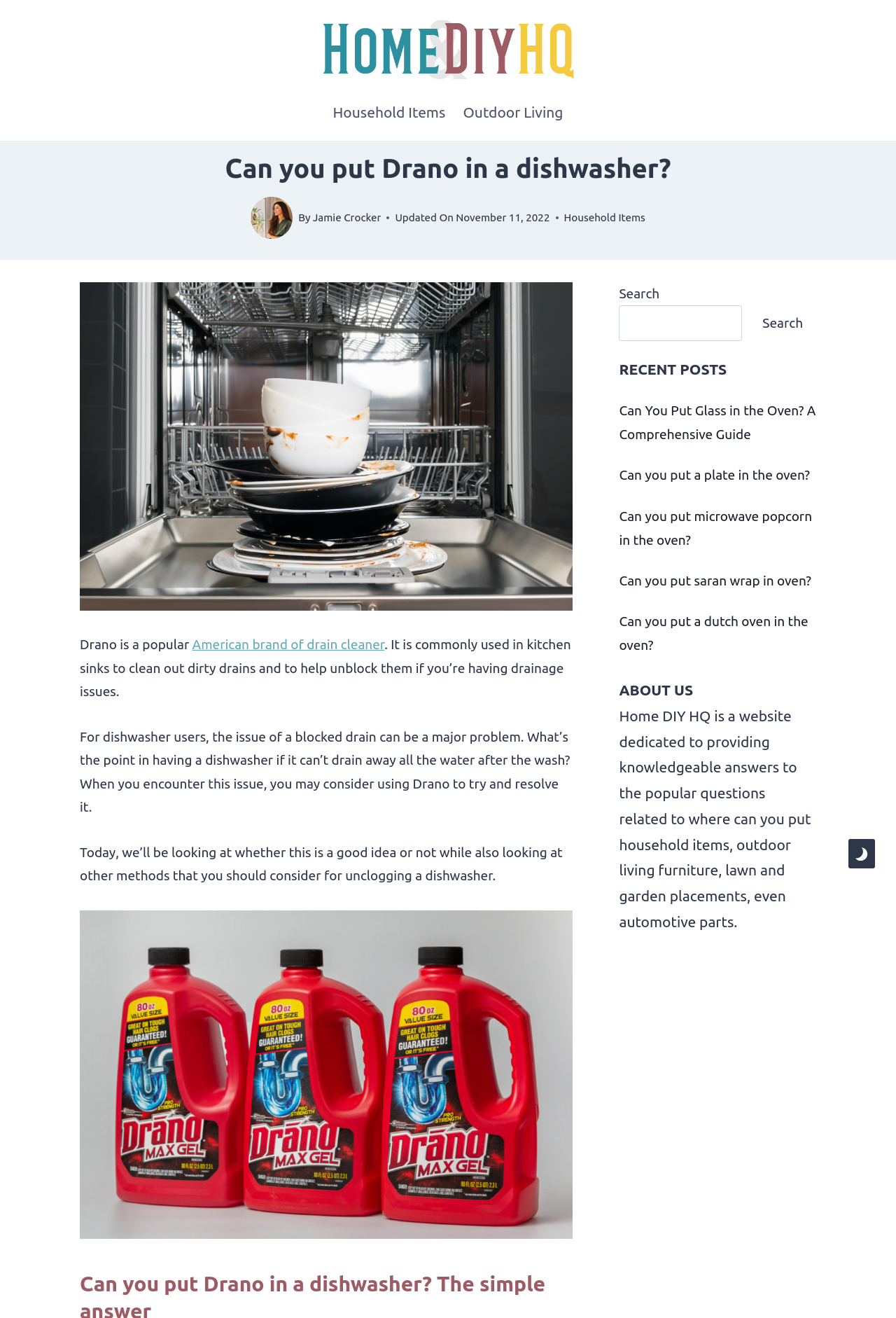What is the author's name of the article?
Provide an in-depth and detailed explanation in response to the question.

The author's name is mentioned below the main heading, next to the image of Jamie Crocker, indicating that Jamie Crocker is the author of the article.